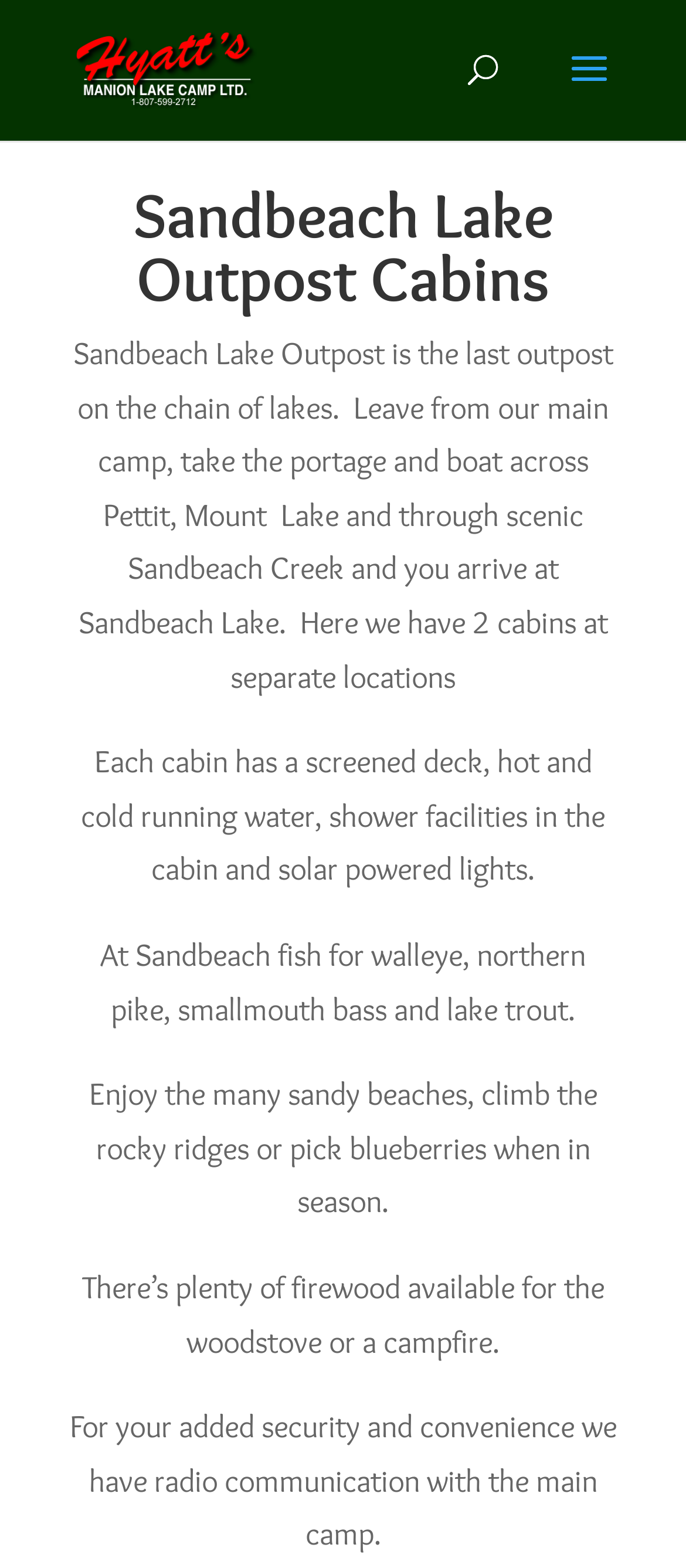What is available for campfires at Sandbeach Lake Outpost?
Provide a well-explained and detailed answer to the question.

The availability of firewood for campfires at Sandbeach Lake Outpost can be found in the paragraph of text that describes the amenities available at the outpost. The text states 'There’s plenty of firewood available for the woodstove or a campfire', indicating that firewood is readily available for campfires.